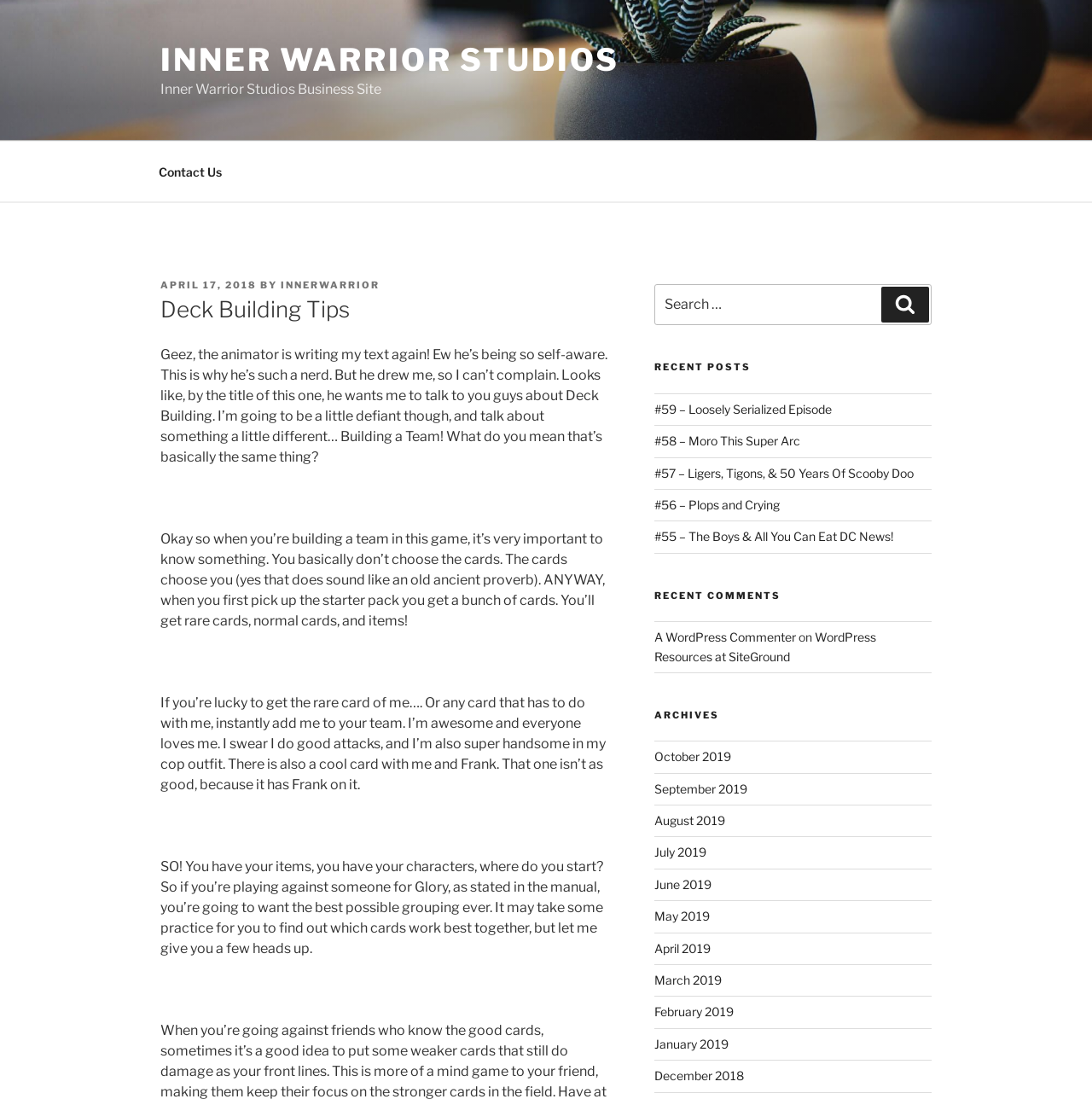Locate the bounding box of the UI element described by: "#59 – Loosely Serialized Episode" in the given webpage screenshot.

[0.599, 0.366, 0.761, 0.379]